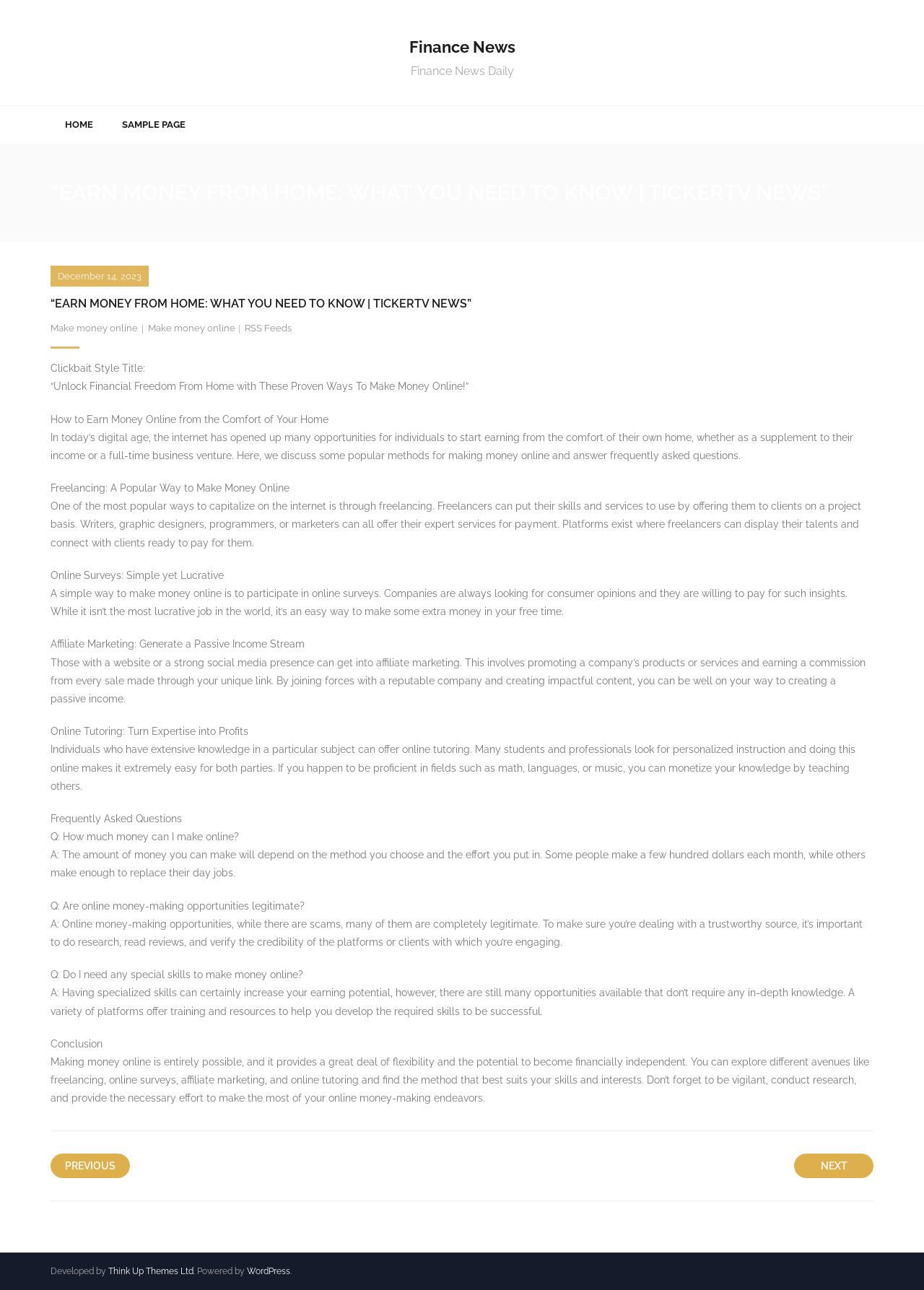Locate the bounding box coordinates of the area you need to click to fulfill this instruction: 'Read about Freelancing'. The coordinates must be in the form of four float numbers ranging from 0 to 1: [left, top, right, bottom].

[0.055, 0.374, 0.313, 0.383]